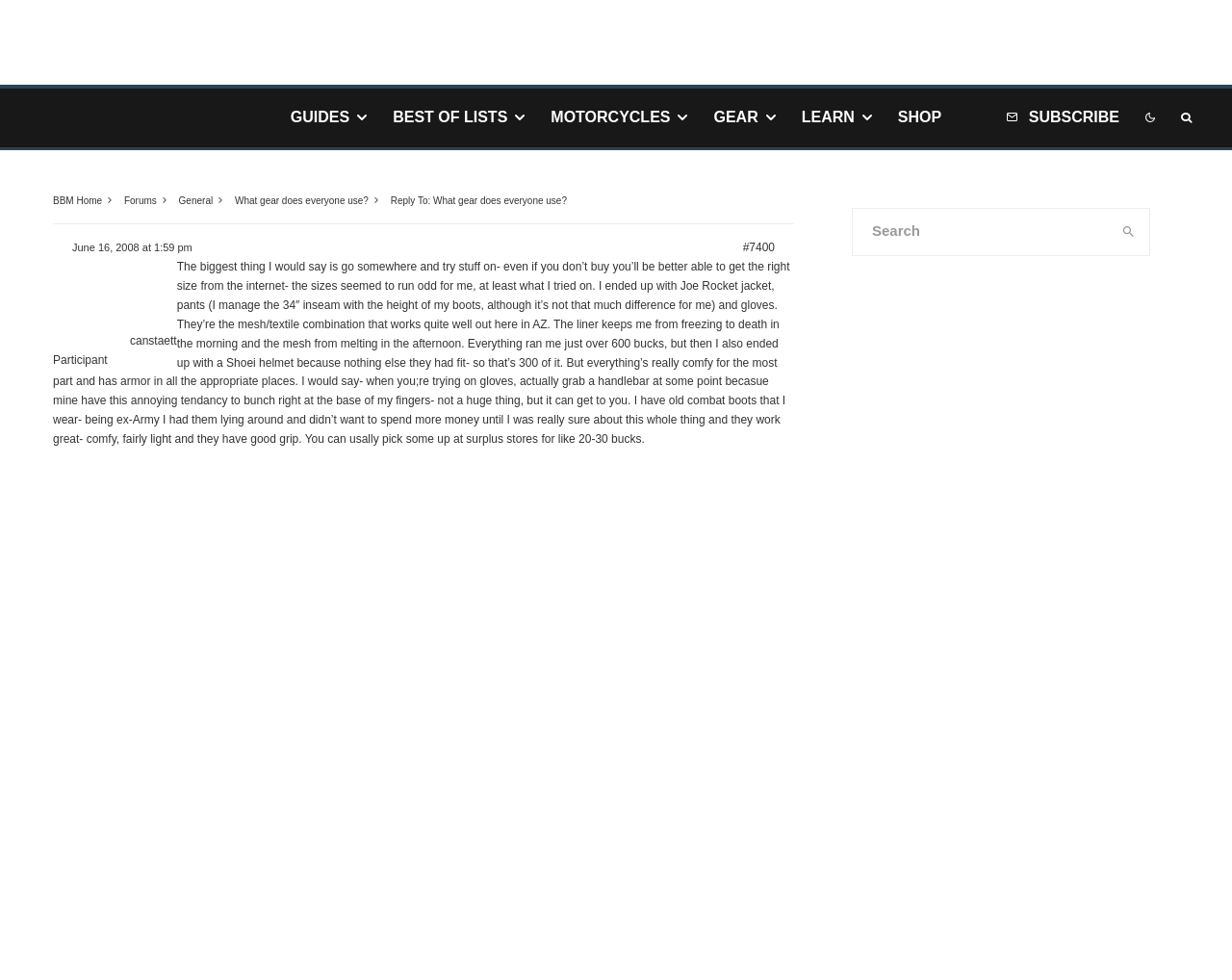Please predict the bounding box coordinates of the element's region where a click is necessary to complete the following instruction: "Click on the What gear does everyone use? link". The coordinates should be represented by four float numbers between 0 and 1, i.e., [left, top, right, bottom].

[0.191, 0.199, 0.299, 0.21]